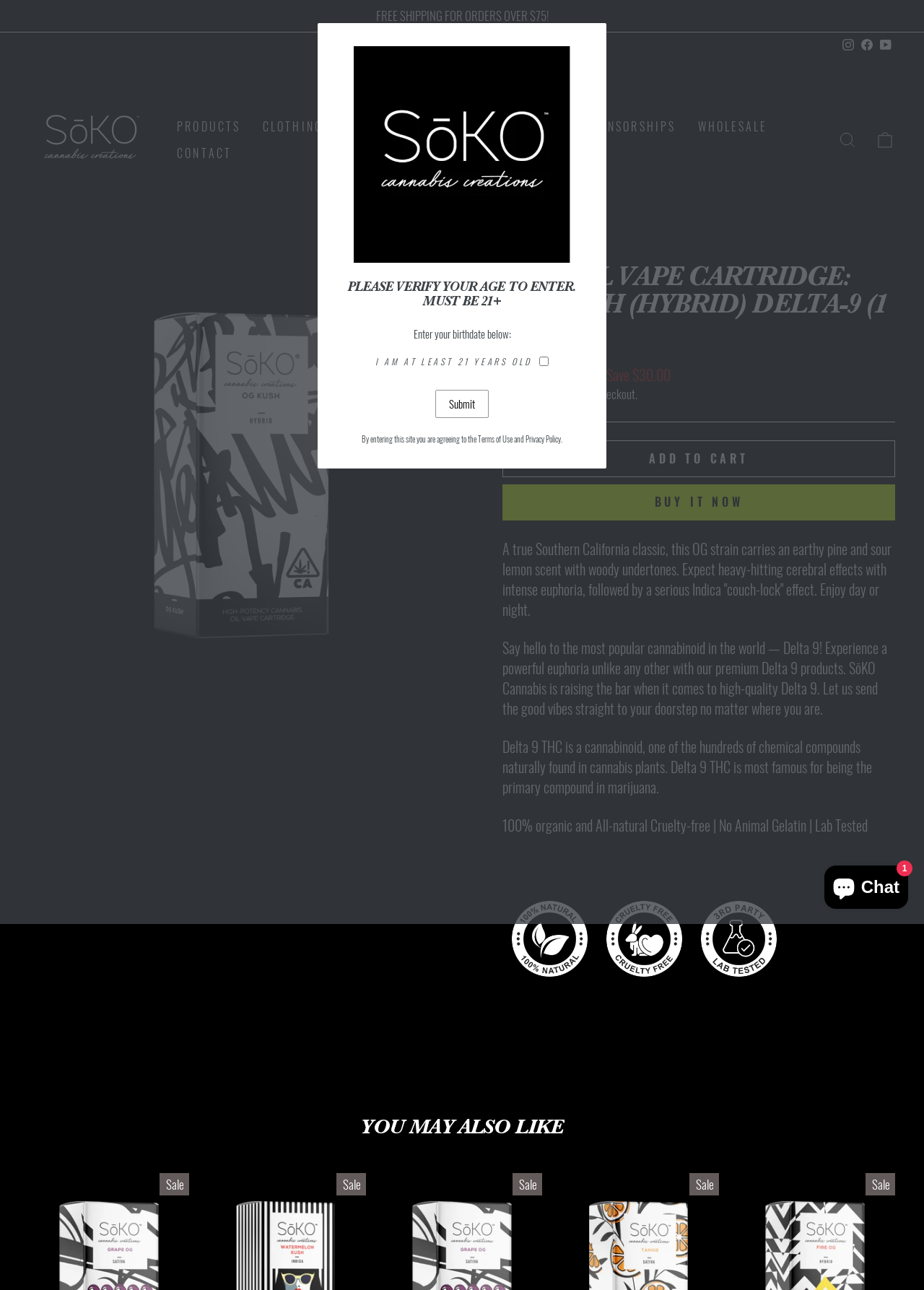Please provide the bounding box coordinates for the element that needs to be clicked to perform the instruction: "Chat with us". The coordinates must consist of four float numbers between 0 and 1, formatted as [left, top, right, bottom].

[0.892, 0.671, 0.983, 0.705]